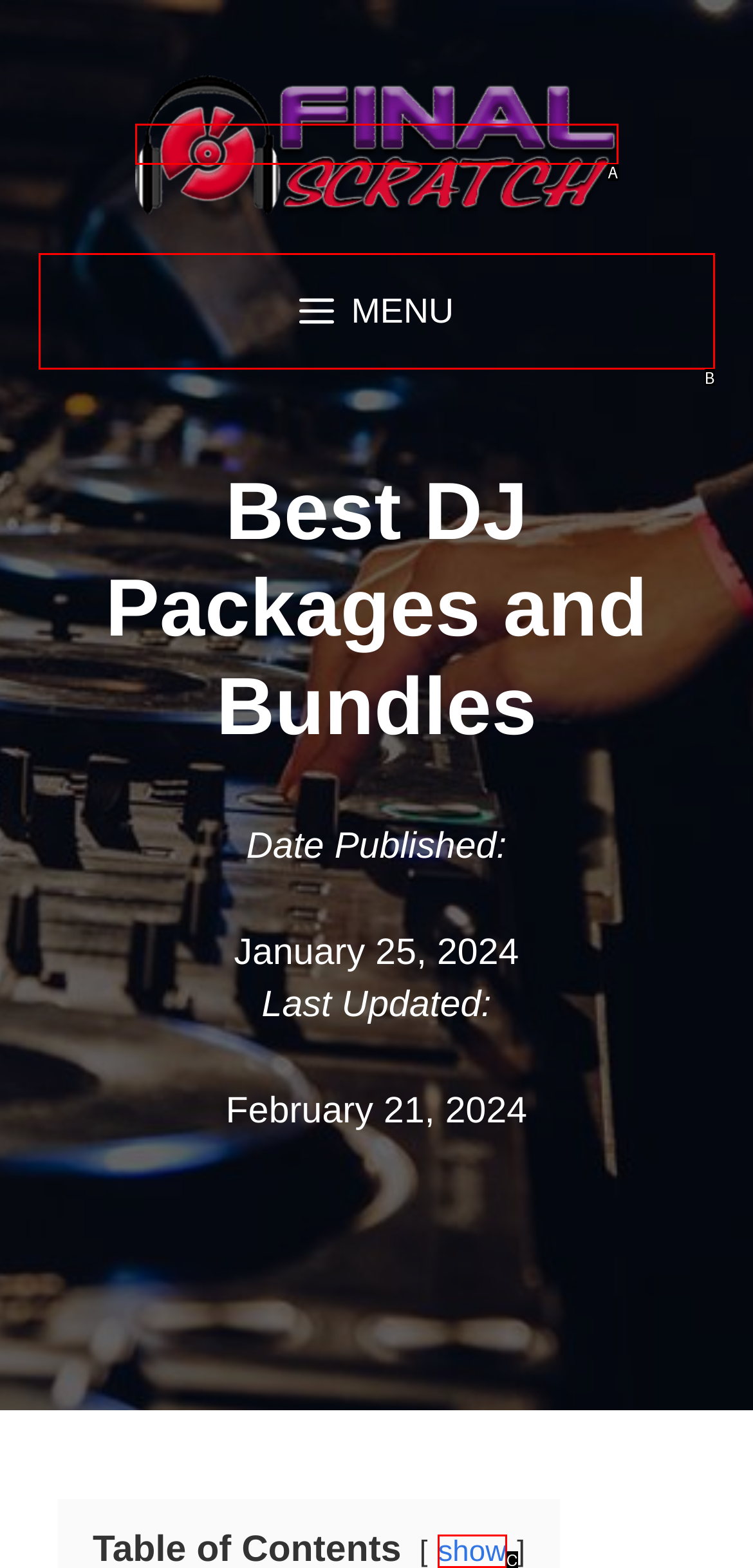Choose the option that matches the following description: title="Final Scratch"
Answer with the letter of the correct option.

A